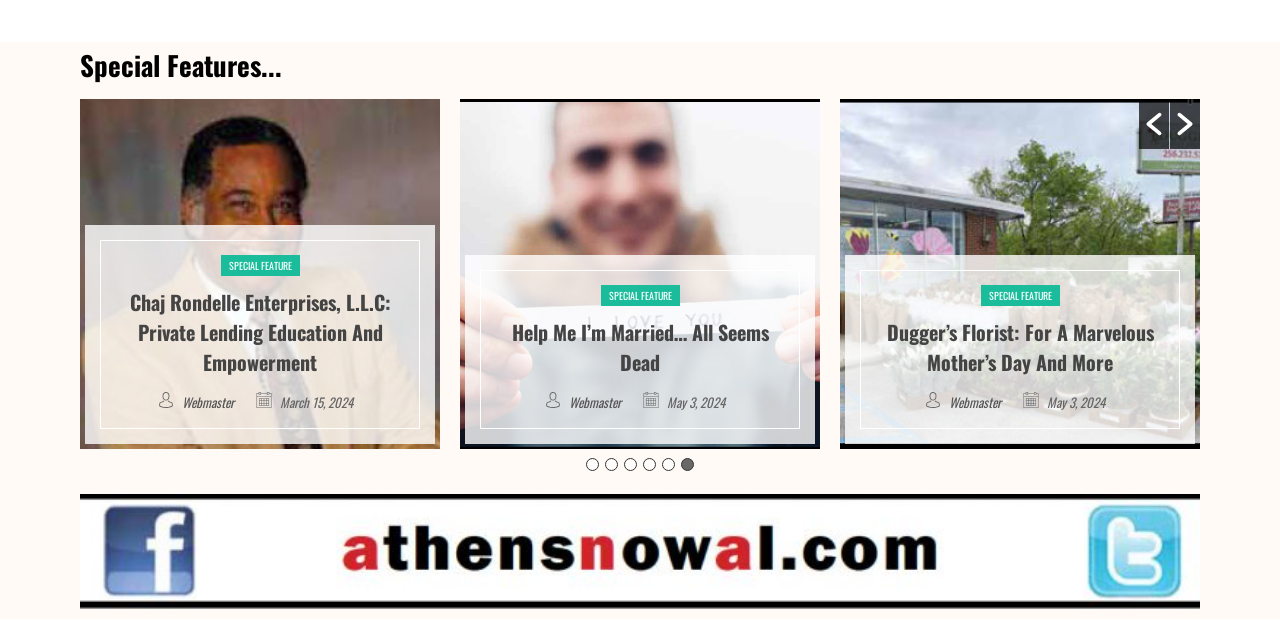Specify the bounding box coordinates of the element's area that should be clicked to execute the given instruction: "Click the link 'The Stories Project: Pastor Jeff Abrams'". The coordinates should be four float numbers between 0 and 1, i.e., [left, top, right, bottom].

[0.062, 0.692, 0.344, 0.734]